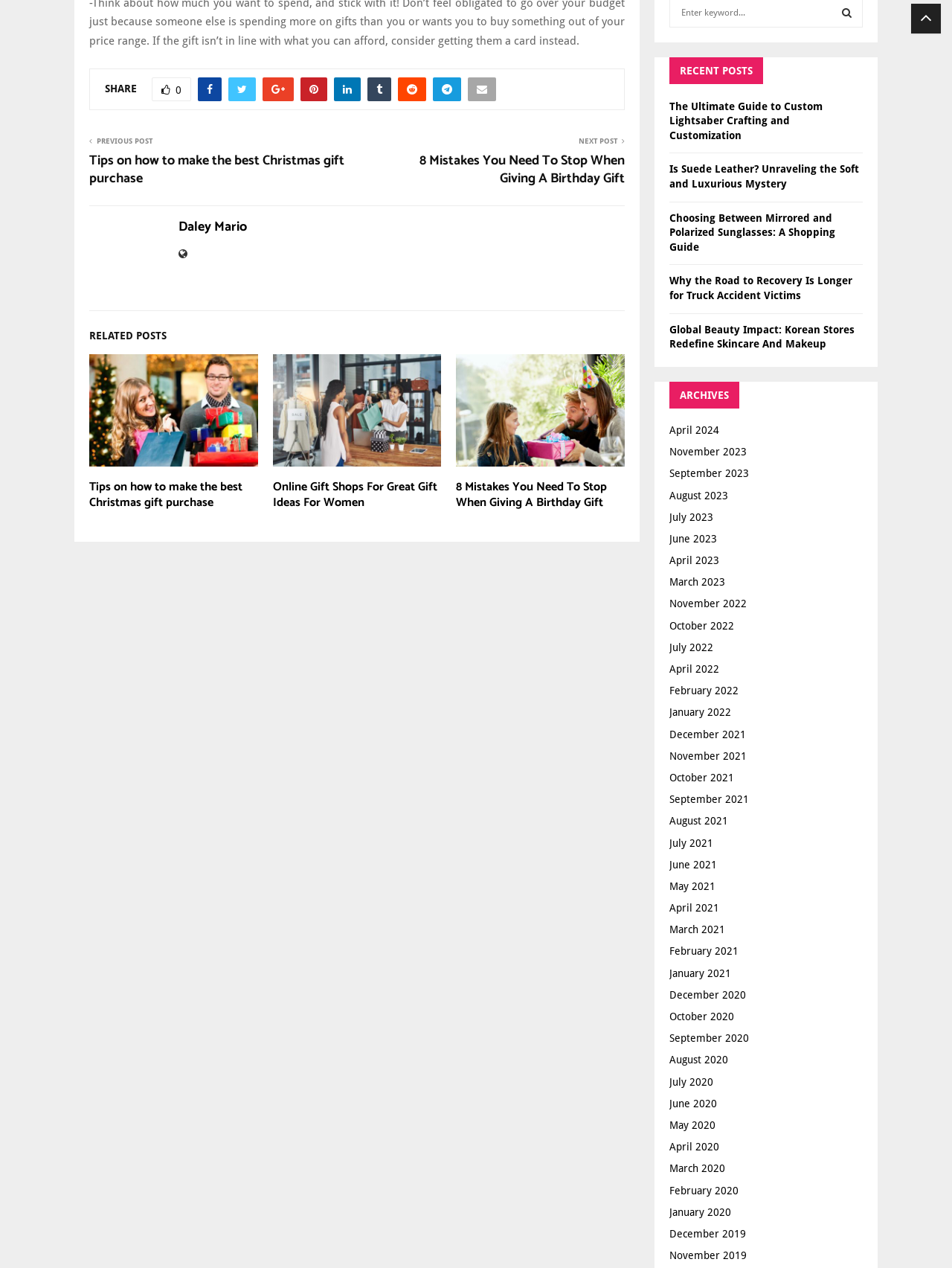Provide the bounding box coordinates of the section that needs to be clicked to accomplish the following instruction: "Share this post."

[0.11, 0.065, 0.144, 0.074]